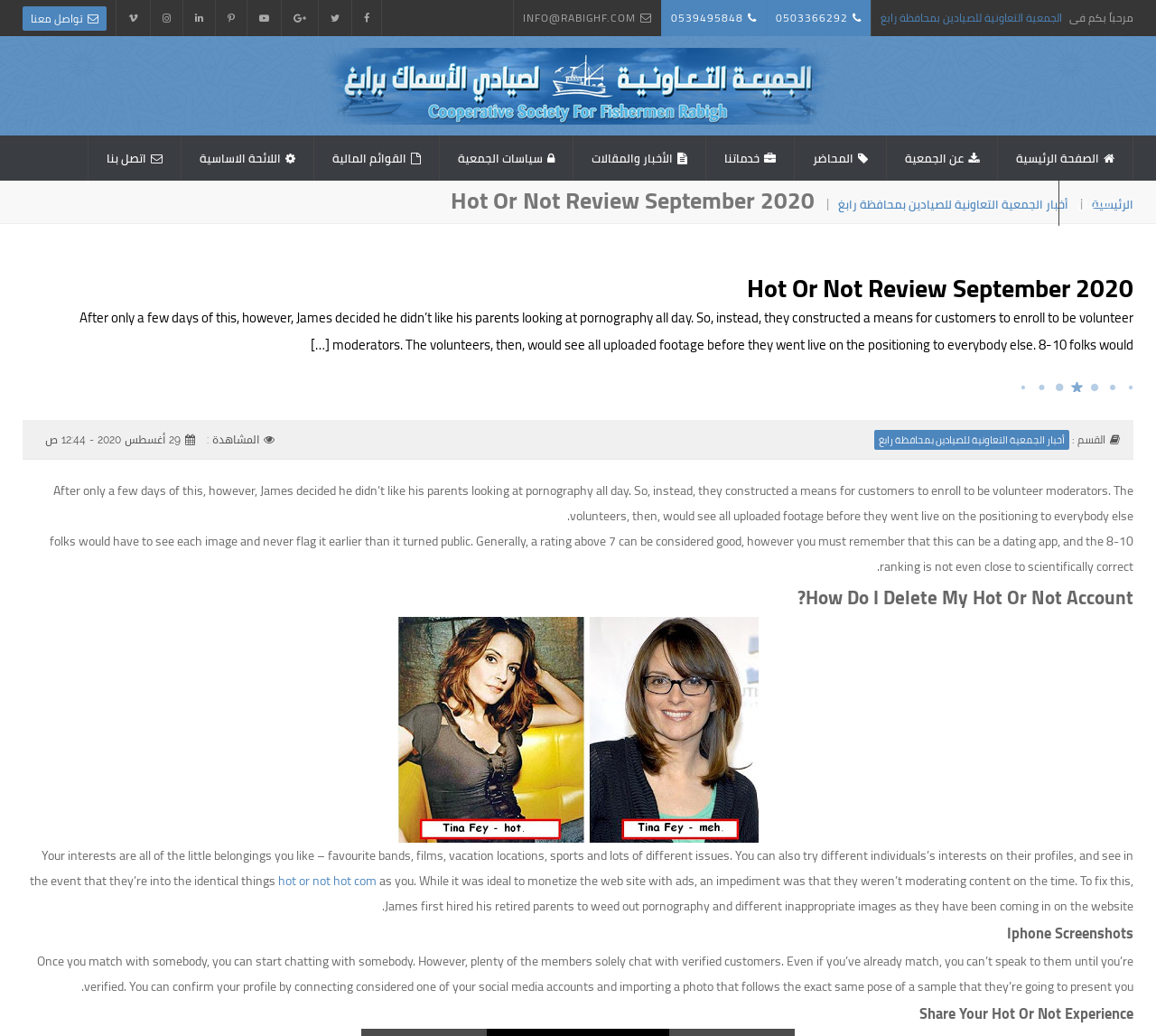Locate and provide the bounding box coordinates for the HTML element that matches this description: "تواصل معنا".

[0.02, 0.006, 0.092, 0.03]